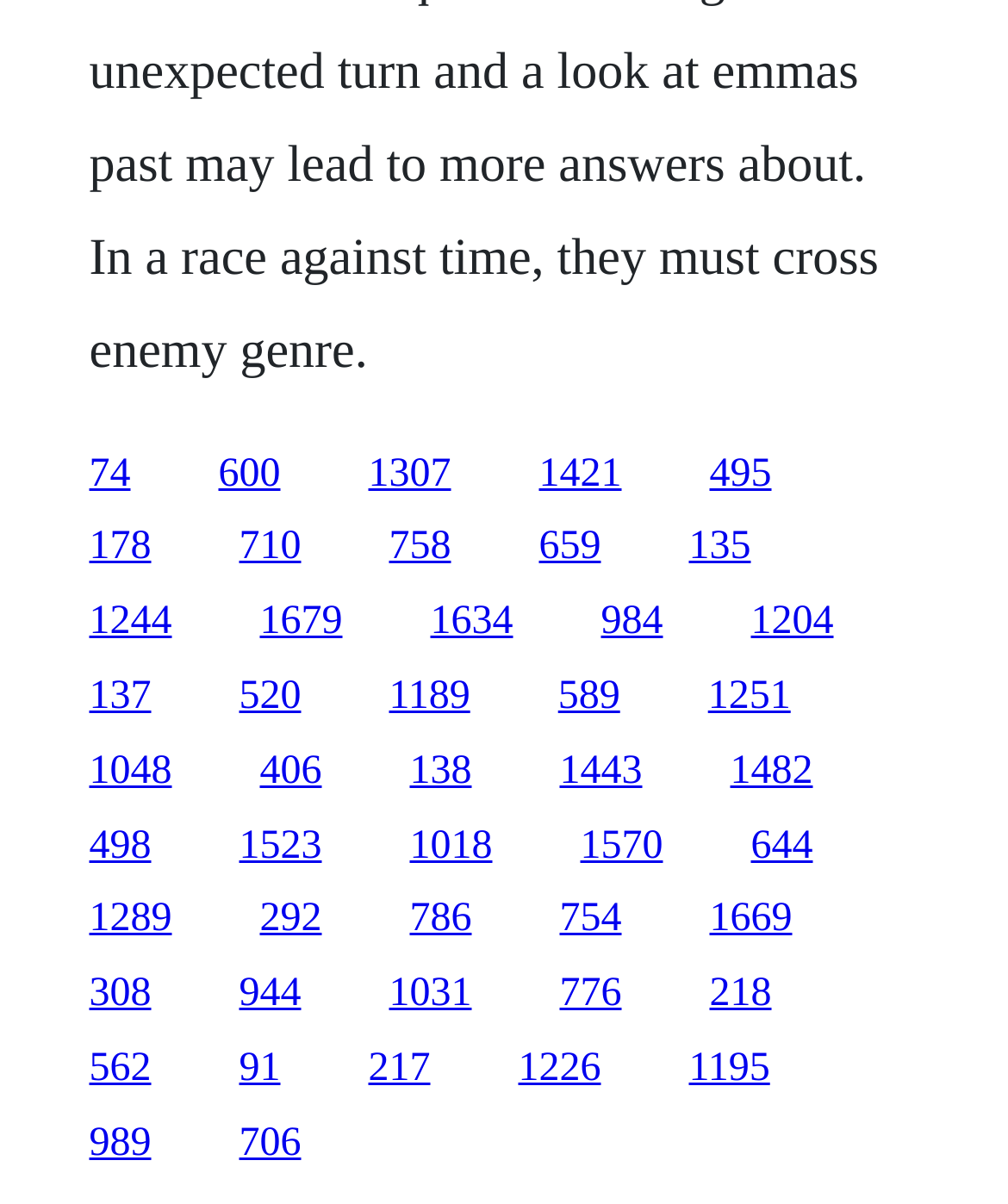Is there a clear pattern in the arrangement of the links?
Please provide a comprehensive answer based on the visual information in the image.

I analyzed the bounding box coordinates of the link elements and found that they are arranged in a regular grid pattern, with each row having a similar number of links and similar spacing between them.